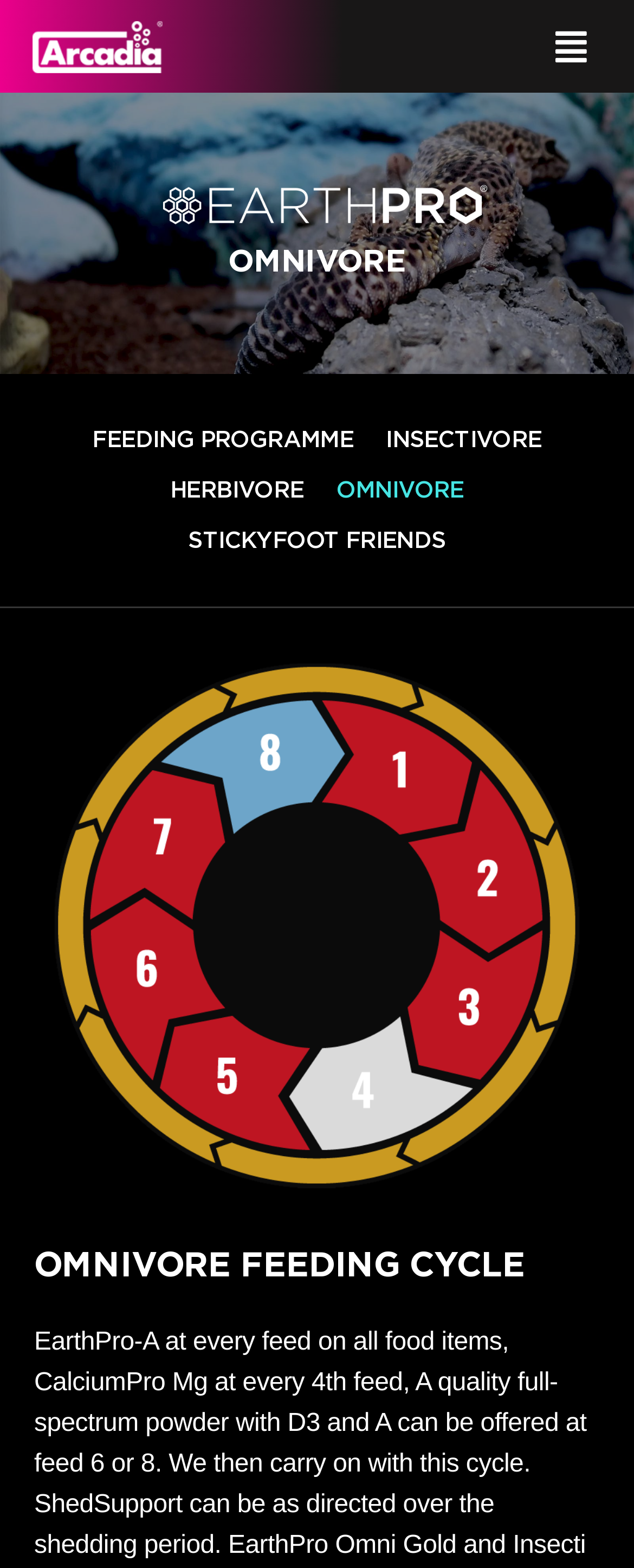What is the position of the 'Main Menu' button?
Using the image provided, answer with just one word or phrase.

Top-right